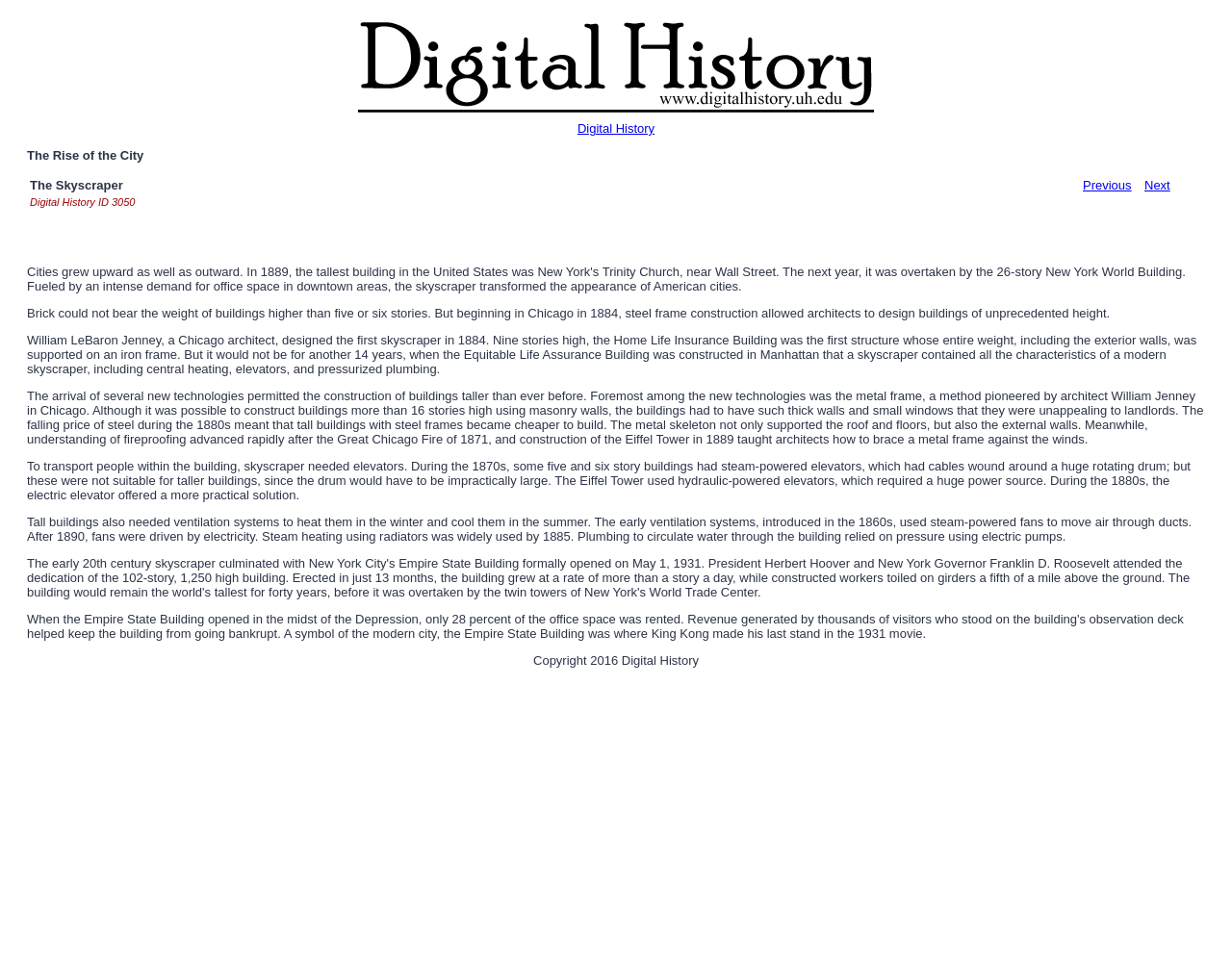Provide a thorough and detailed response to the question by examining the image: 
What is the name of the building that was the first structure whose entire weight was supported on an iron frame?

I found this answer by reading the text on the webpage, specifically the sentence 'Nine stories high, the Home Life Insurance Building was the first structure whose entire weight, including the exterior walls, was supported on an iron frame.'